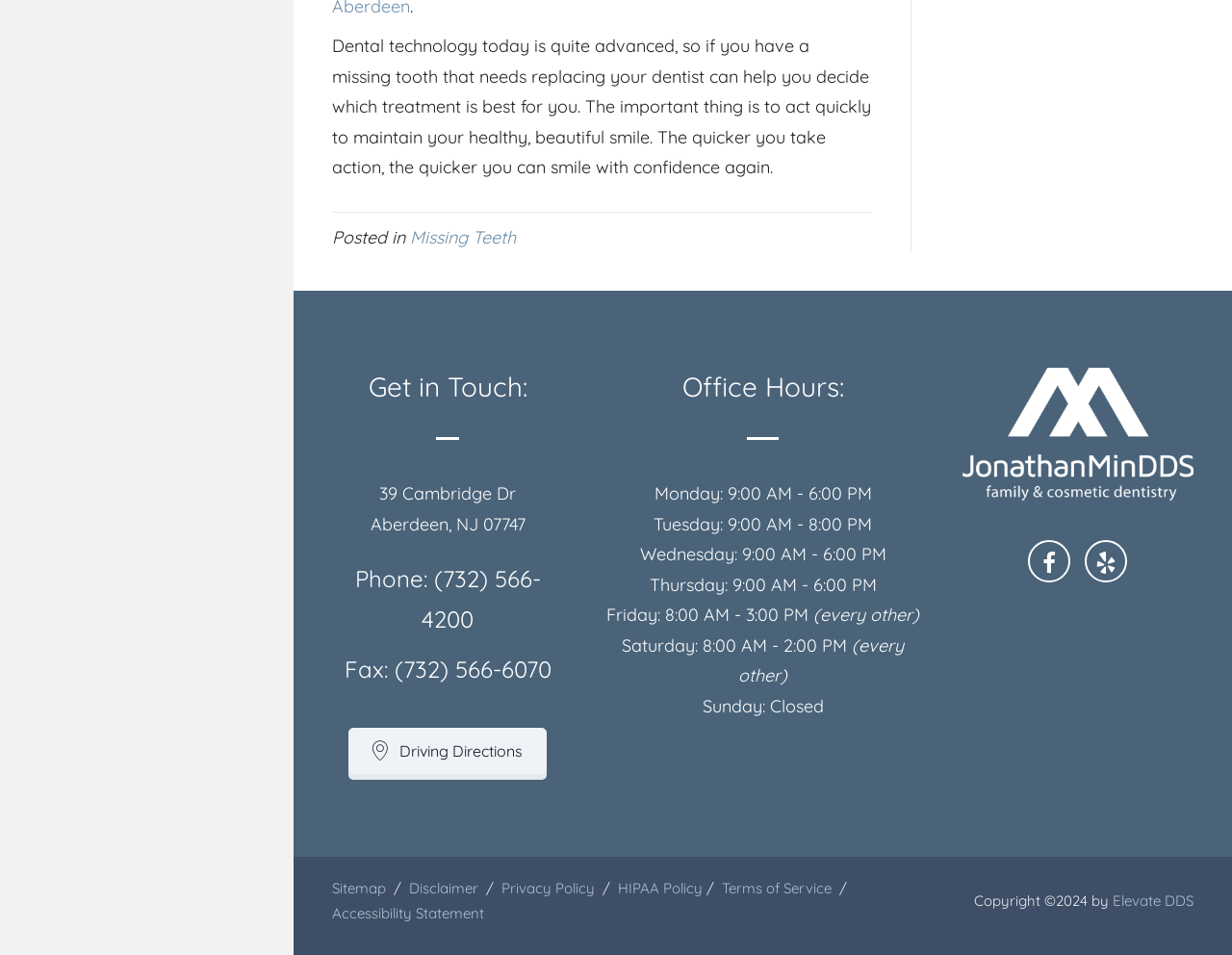Give the bounding box coordinates for the element described by: "Terms of Service".

[0.586, 0.92, 0.675, 0.939]